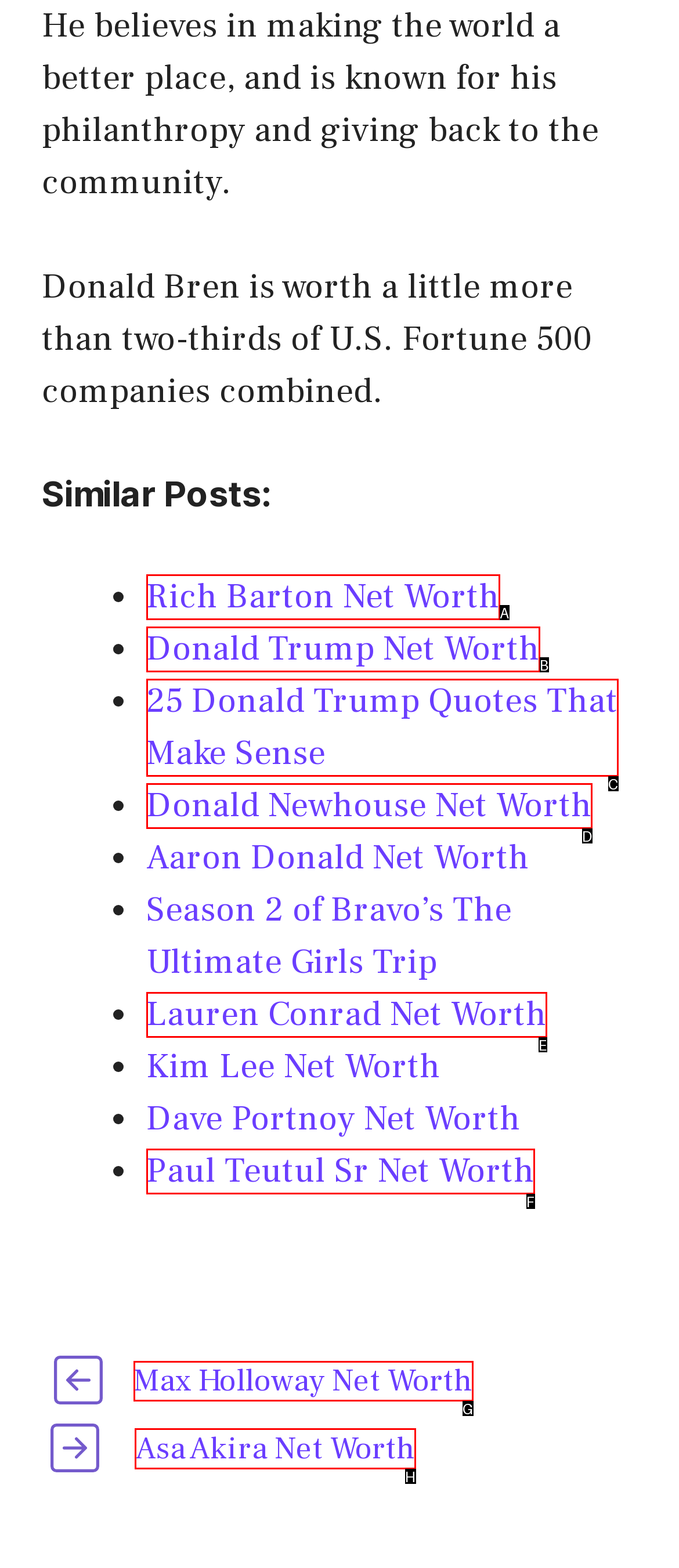Select the appropriate bounding box to fulfill the task: Learn about Asa Akira's net worth Respond with the corresponding letter from the choices provided.

H